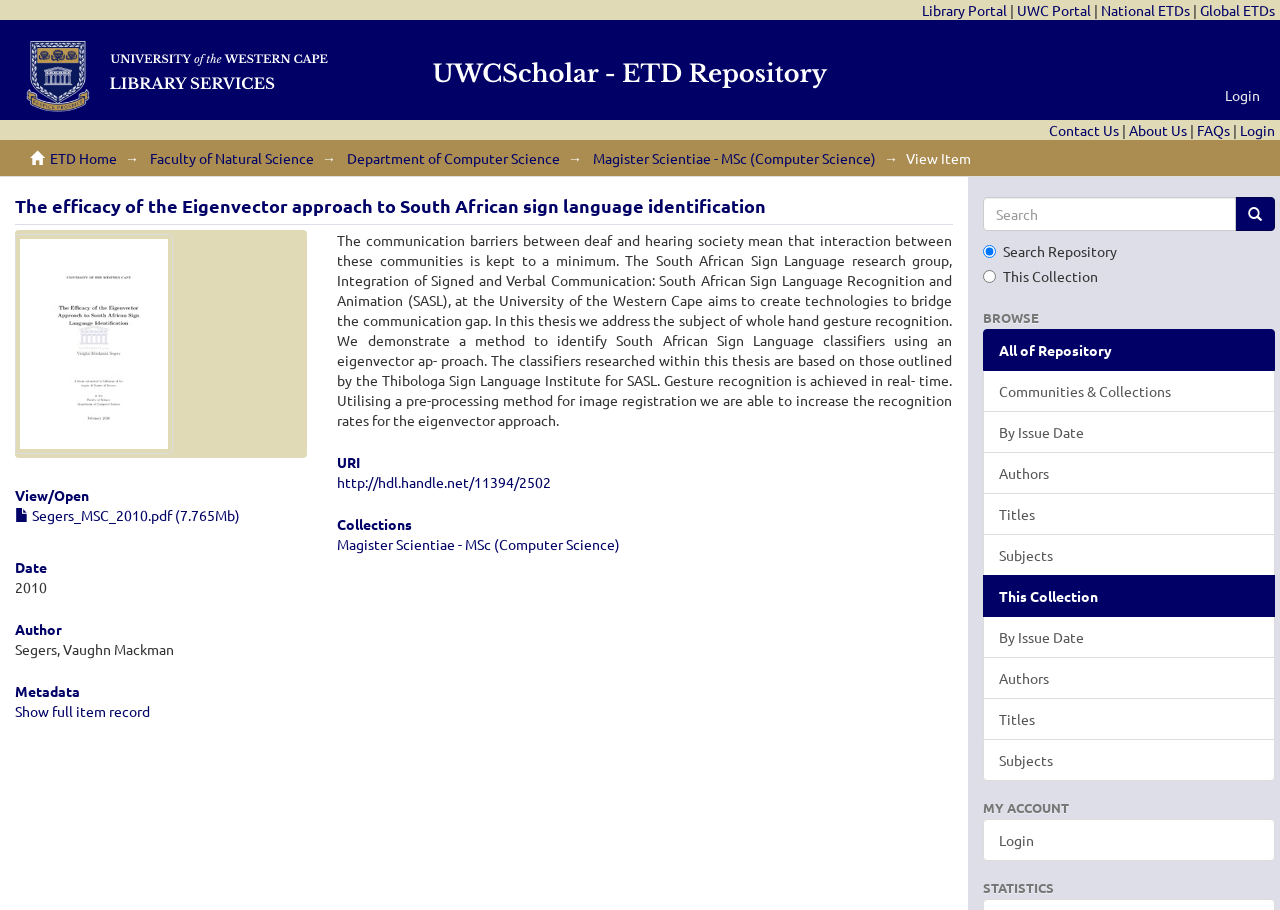Could you provide the bounding box coordinates for the portion of the screen to click to complete this instruction: "Click the 'marymagdalaFC@gmail.com' link to send an email."?

None